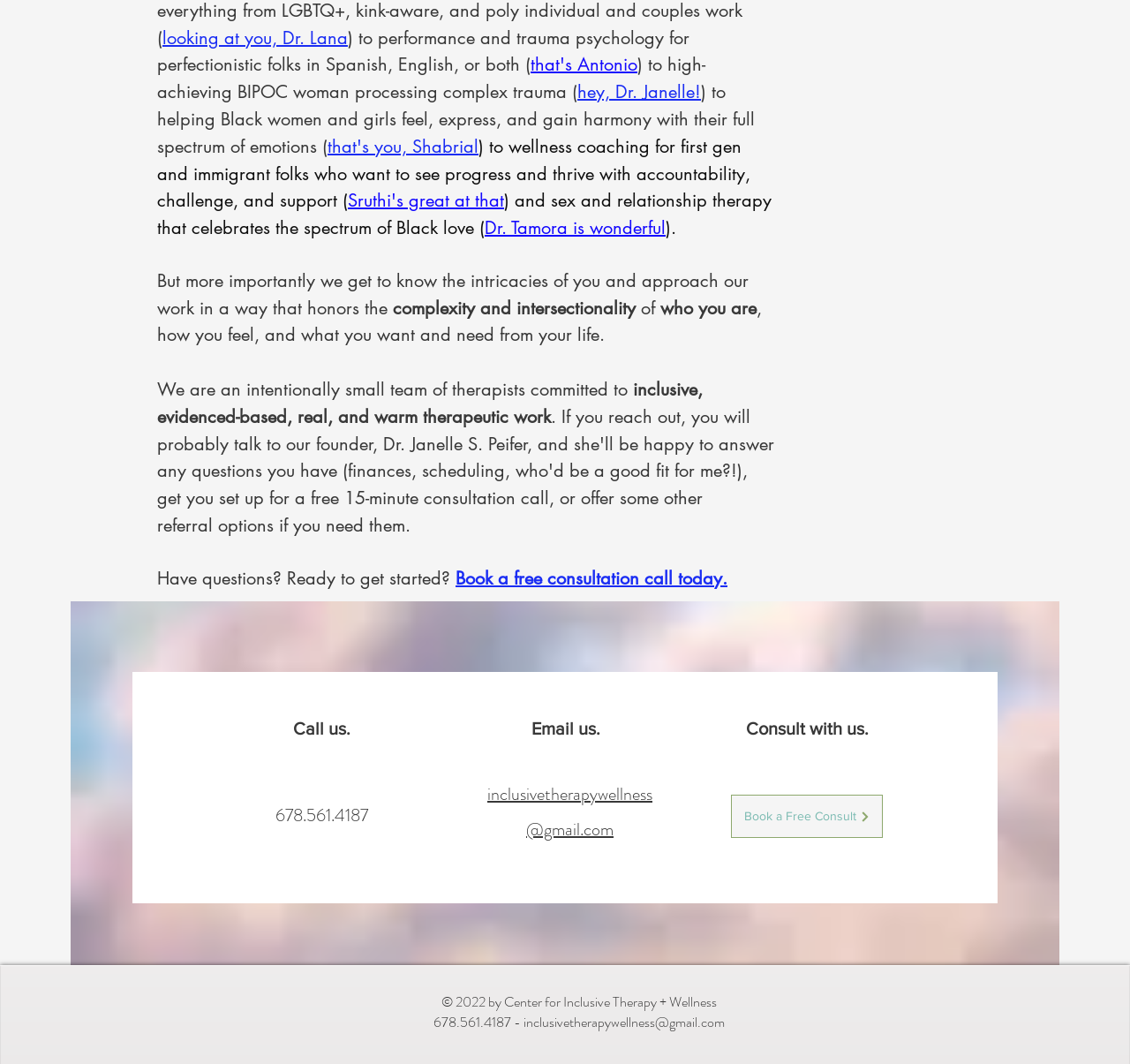Identify the bounding box coordinates of the part that should be clicked to carry out this instruction: "Call us at 678.561.4187".

[0.243, 0.755, 0.325, 0.779]